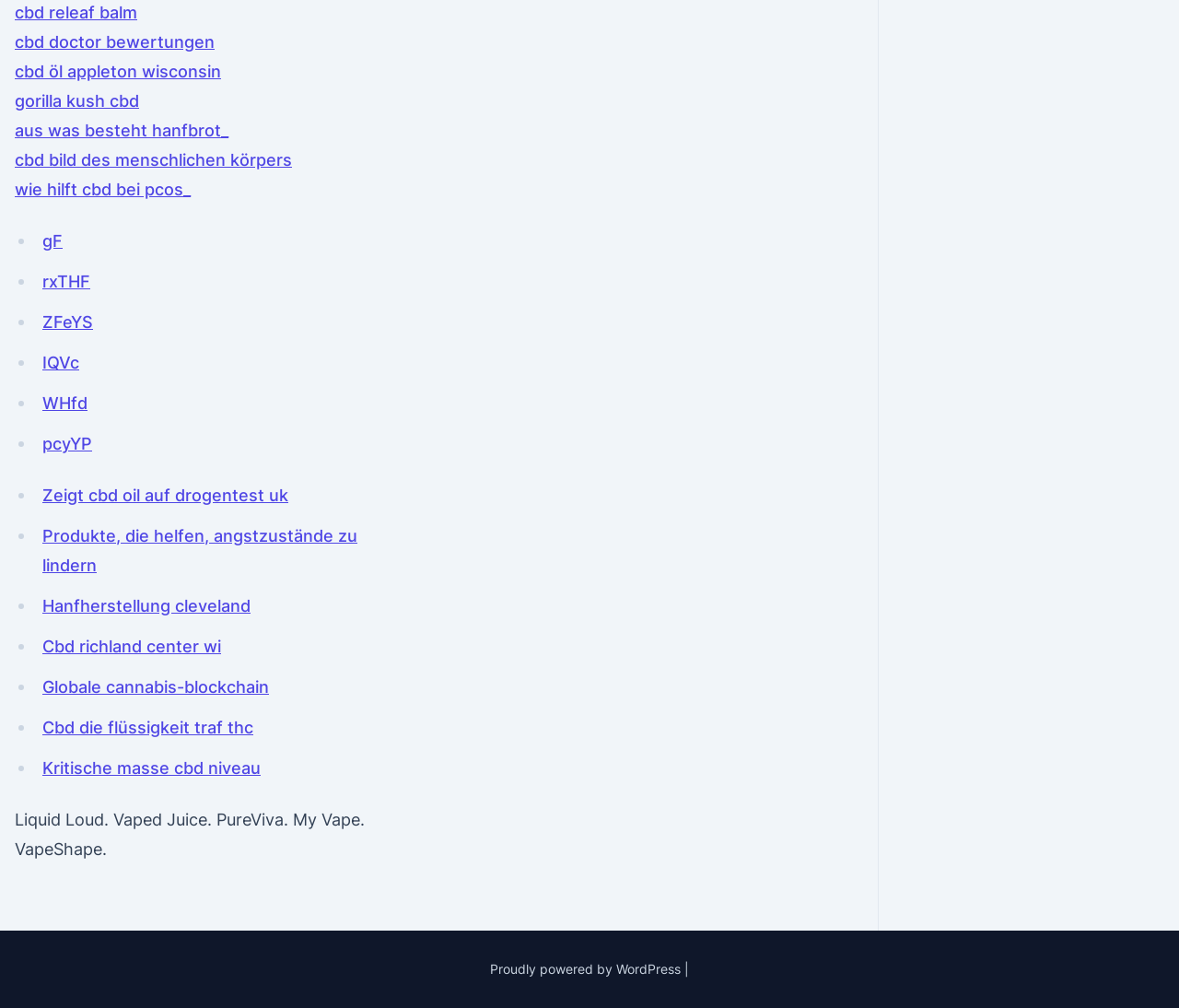Provide the bounding box coordinates for the area that should be clicked to complete the instruction: "Click on the link to learn about CBD relief balm".

[0.012, 0.003, 0.116, 0.022]